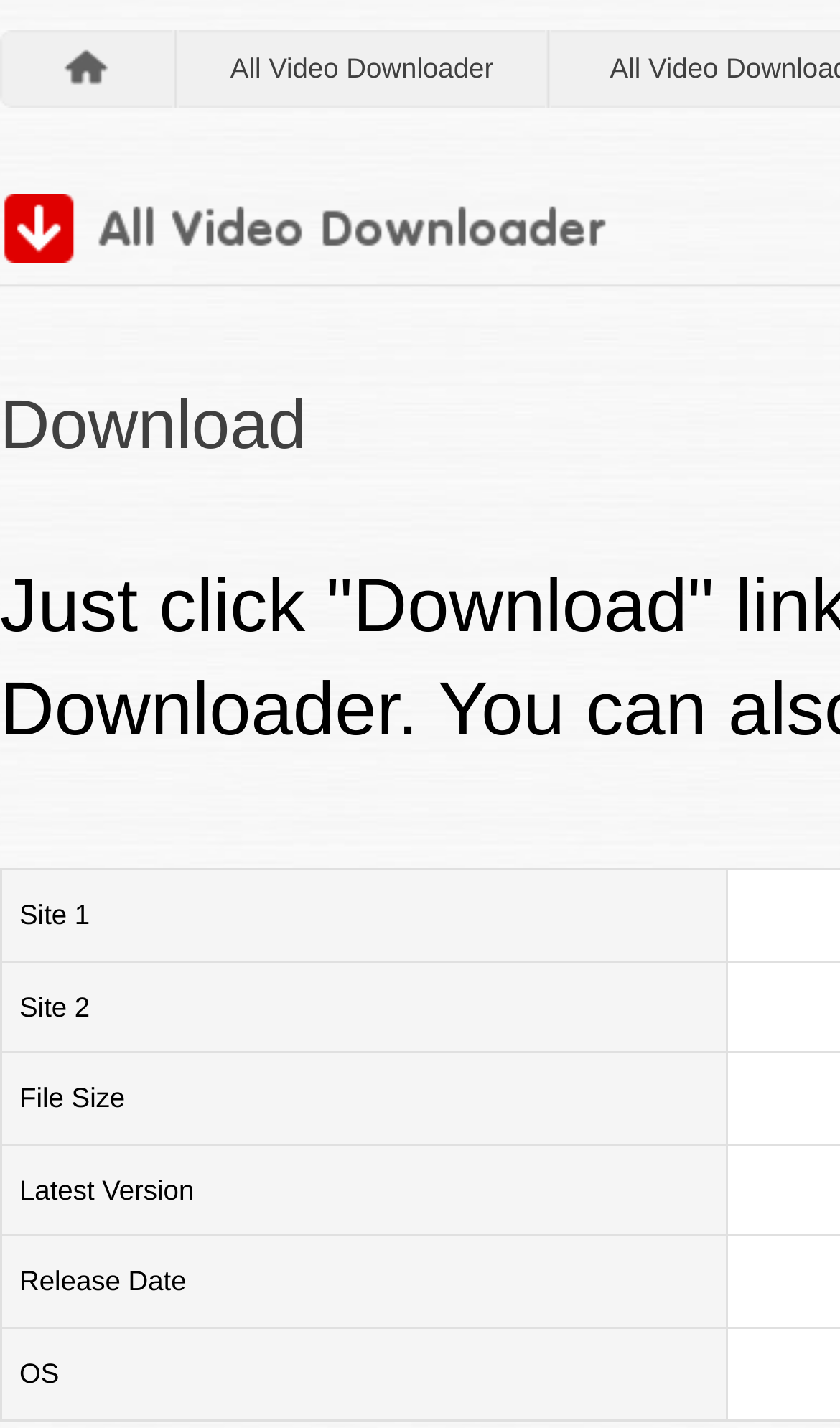How many links are there on the top row?
Using the image as a reference, give a one-word or short phrase answer.

2